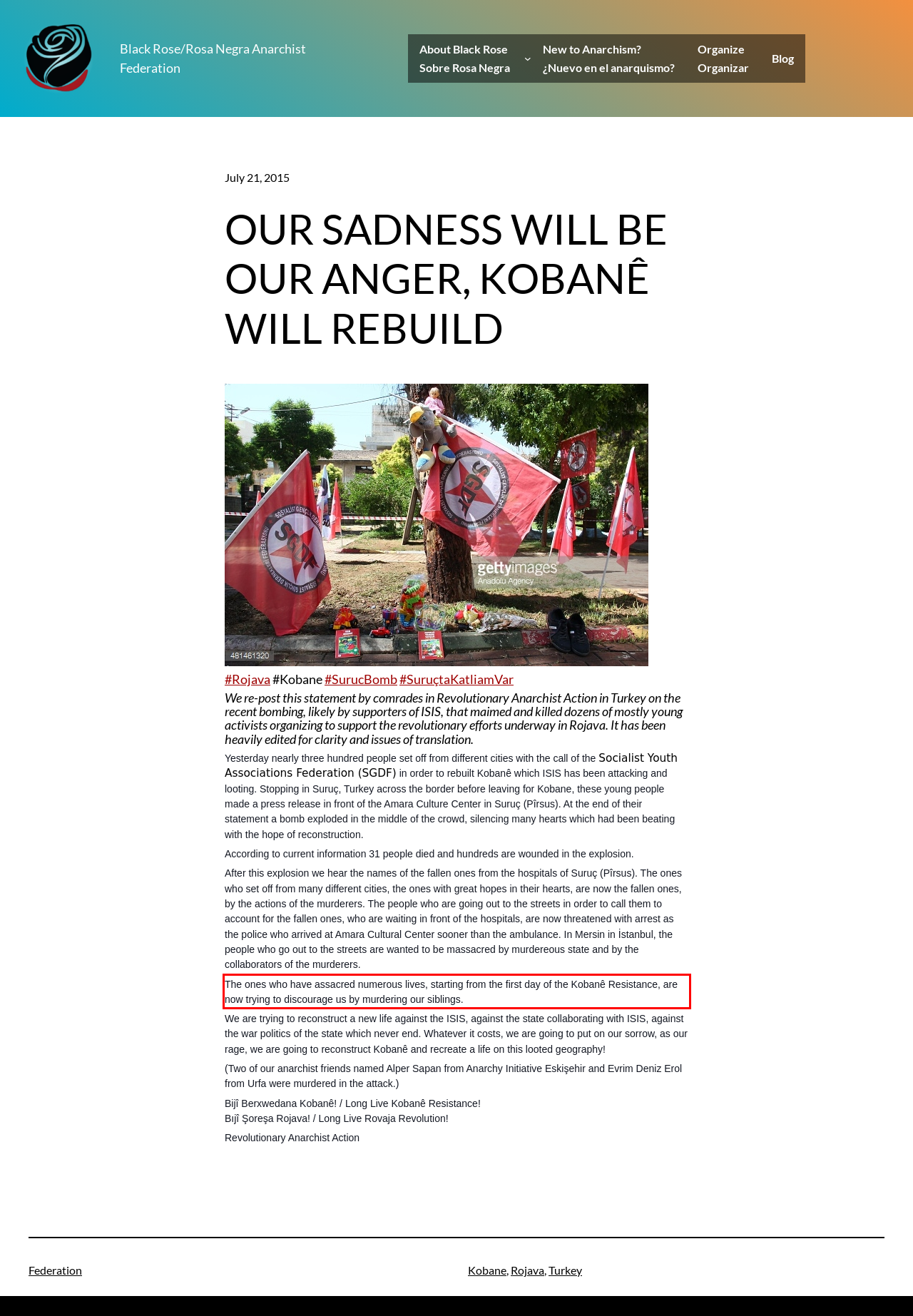You have a webpage screenshot with a red rectangle surrounding a UI element. Extract the text content from within this red bounding box.

The ones who have assacred numerous lives, starting from the first day of the Kobanê Resistance, are now trying to discourage us by murdering our siblings.